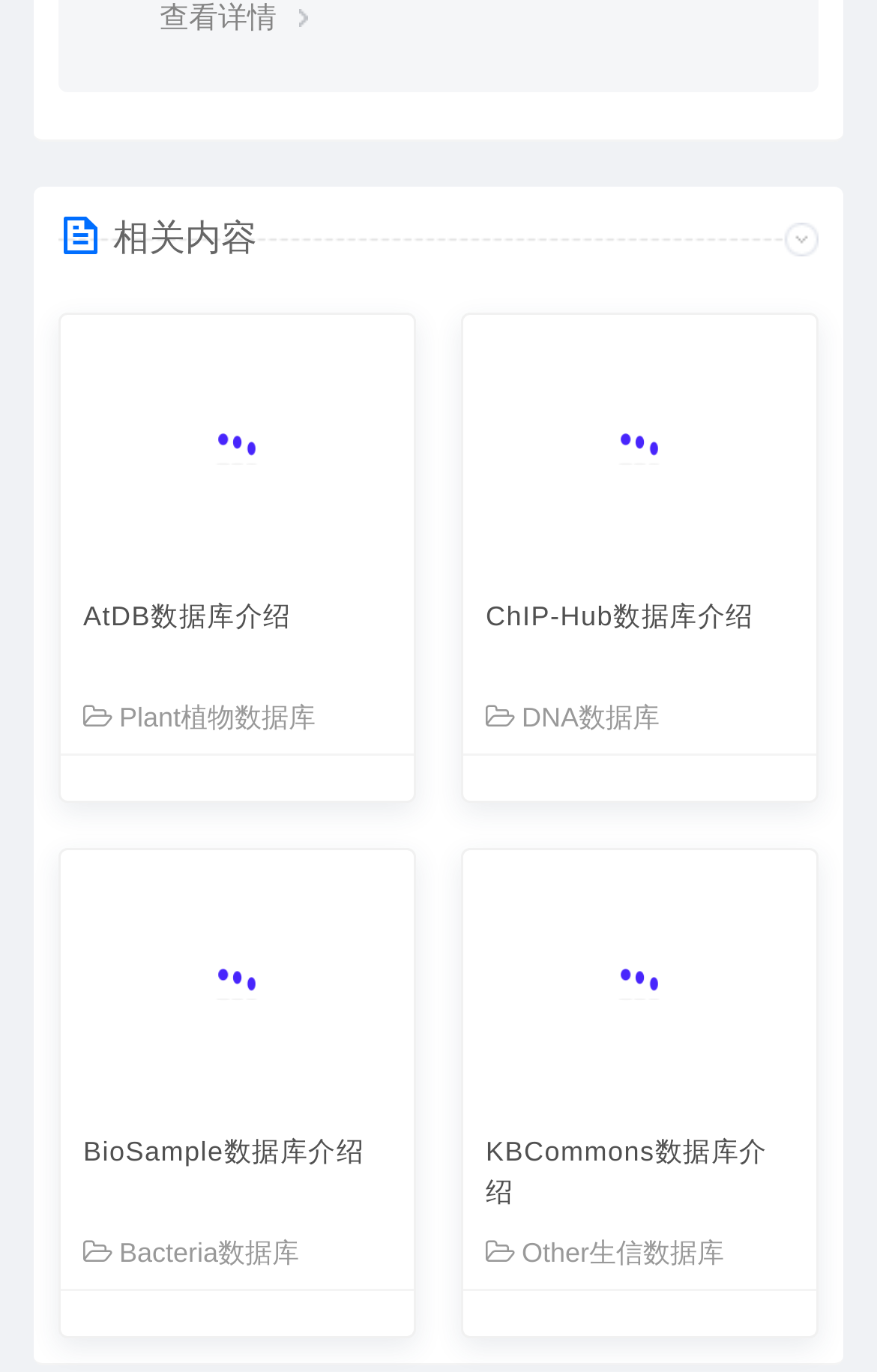What is the last database introduced?
Please give a detailed and elaborate explanation in response to the question.

The last link on the webpage is 'KBCommons数据库介绍', which is accompanied by an image, indicating that it is the last database introduced.